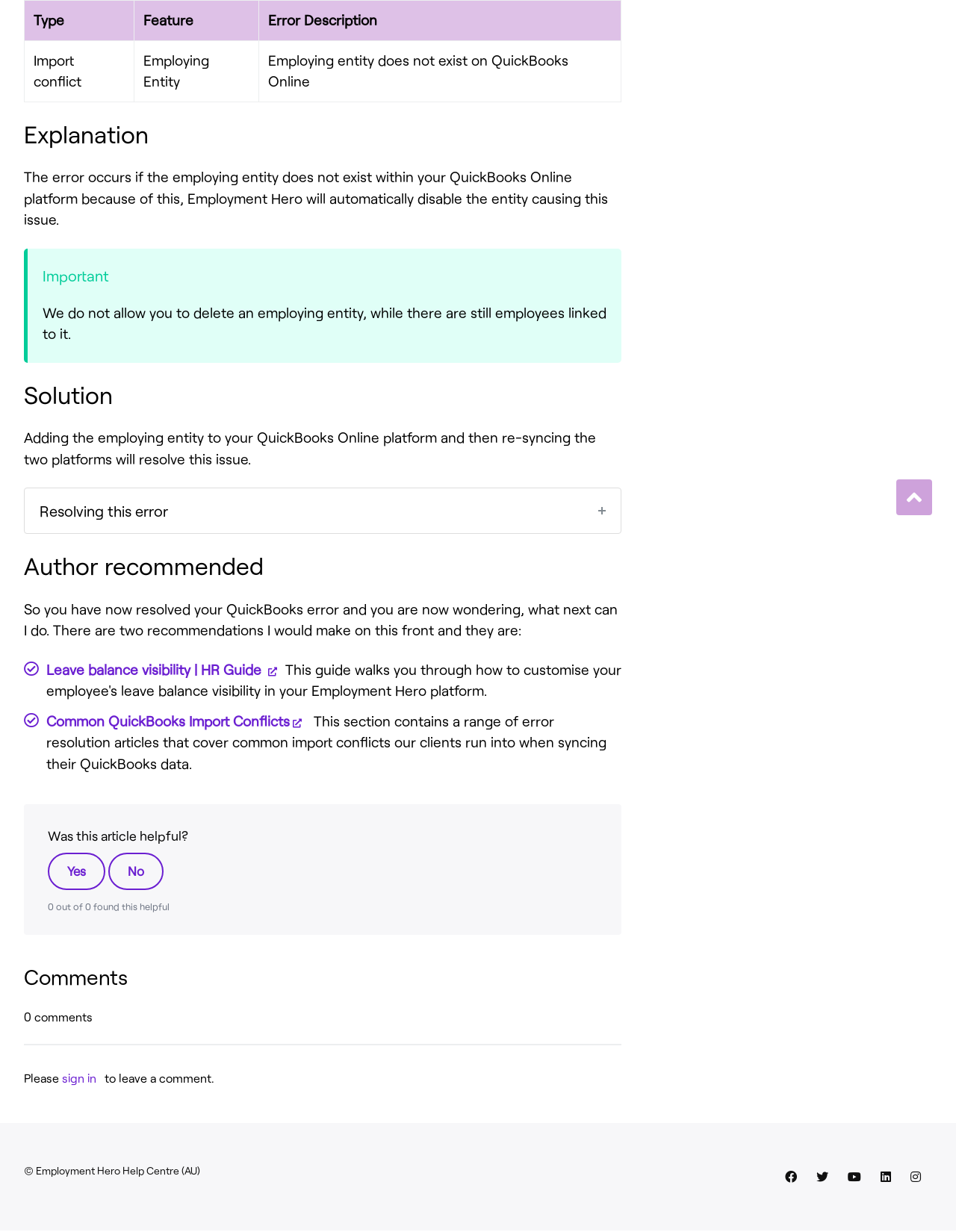Determine the bounding box of the UI component based on this description: "Yes". The bounding box coordinates should be four float values between 0 and 1, i.e., [left, top, right, bottom].

[0.05, 0.693, 0.11, 0.723]